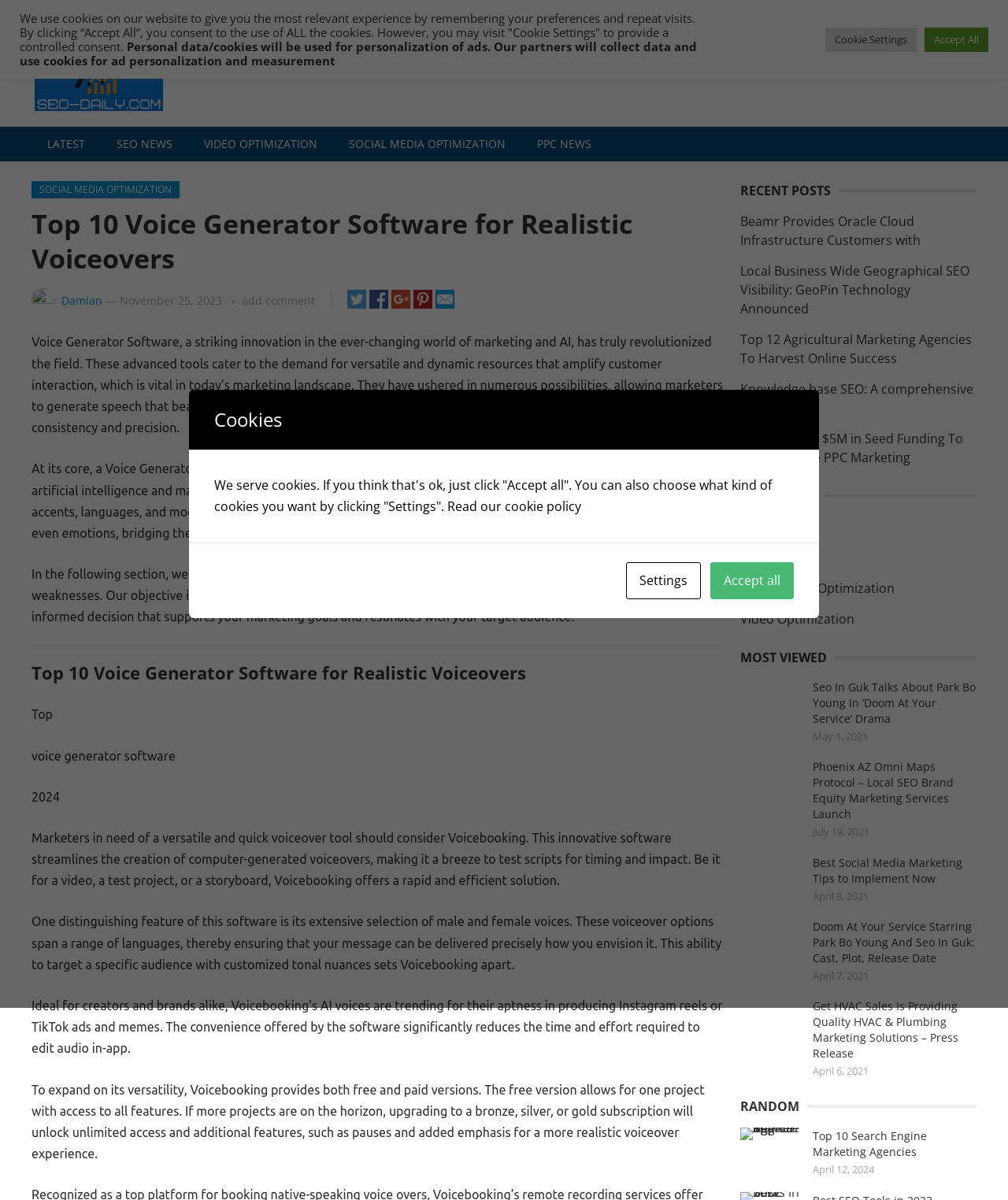Please specify the bounding box coordinates of the clickable region to carry out the following instruction: "View recent posts". The coordinates should be four float numbers between 0 and 1, in the format [left, top, right, bottom].

[0.734, 0.151, 0.969, 0.167]